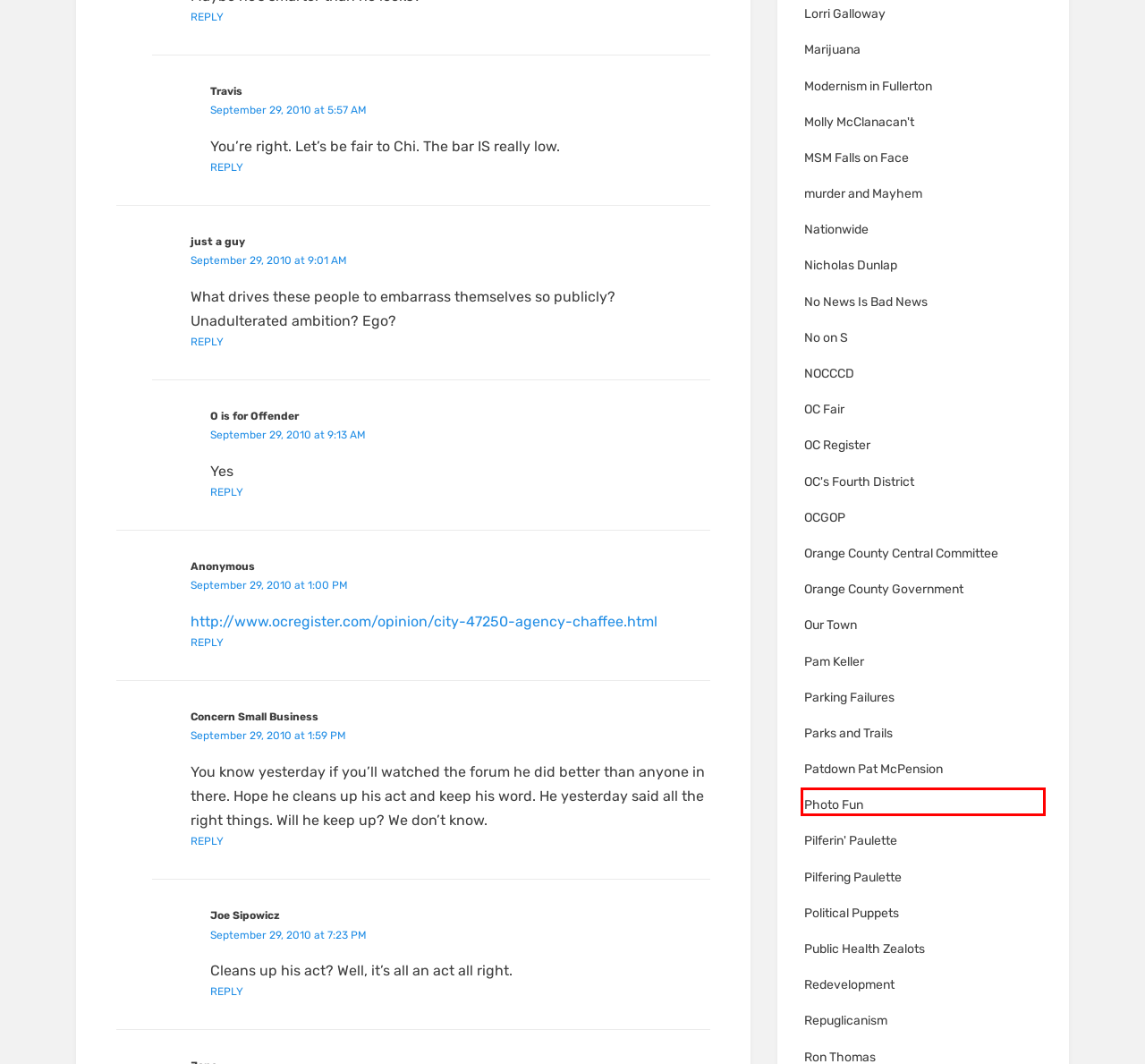Check out the screenshot of a webpage with a red rectangle bounding box. Select the best fitting webpage description that aligns with the new webpage after clicking the element inside the bounding box. Here are the candidates:
A. OC Register Archives - Friends For Fullerton's Future
B. Photo Fun Archives - Friends For Fullerton's Future
C. OC Fair Archives - Friends For Fullerton's Future
D. Pilferin' Paulette Archives - Friends For Fullerton's Future
E. Our Town Archives - Friends For Fullerton's Future
F. Orange County Government Archives - Friends For Fullerton's Future
G. Orange County Central Committee Archives - Friends For Fullerton's Future
H. No News Is Bad News Archives - Friends For Fullerton's Future

B